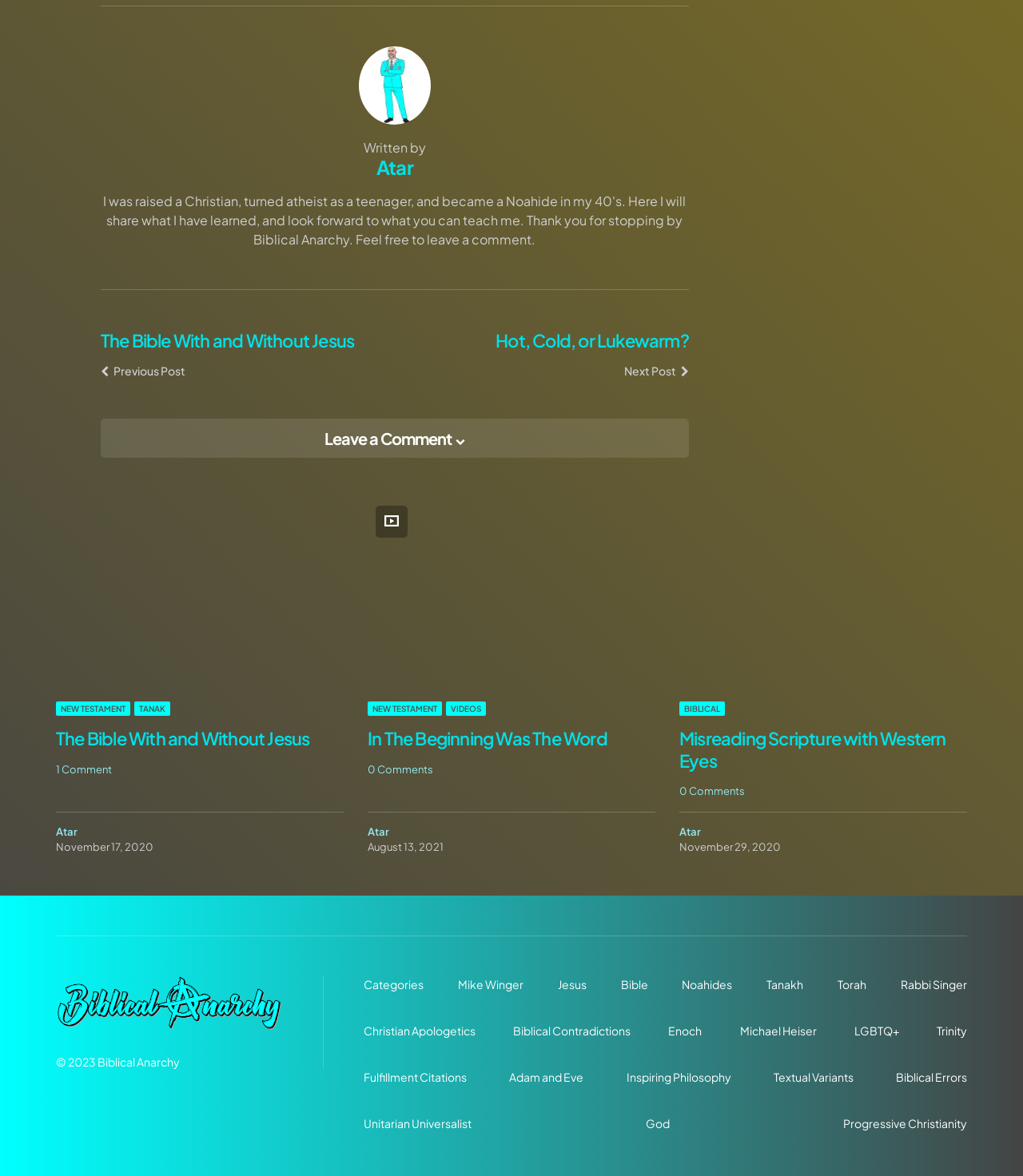Determine the bounding box coordinates of the clickable element to complete this instruction: "View the 'NEW TESTAMENT' link". Provide the coordinates in the format of four float numbers between 0 and 1, [left, top, right, bottom].

[0.055, 0.597, 0.127, 0.609]